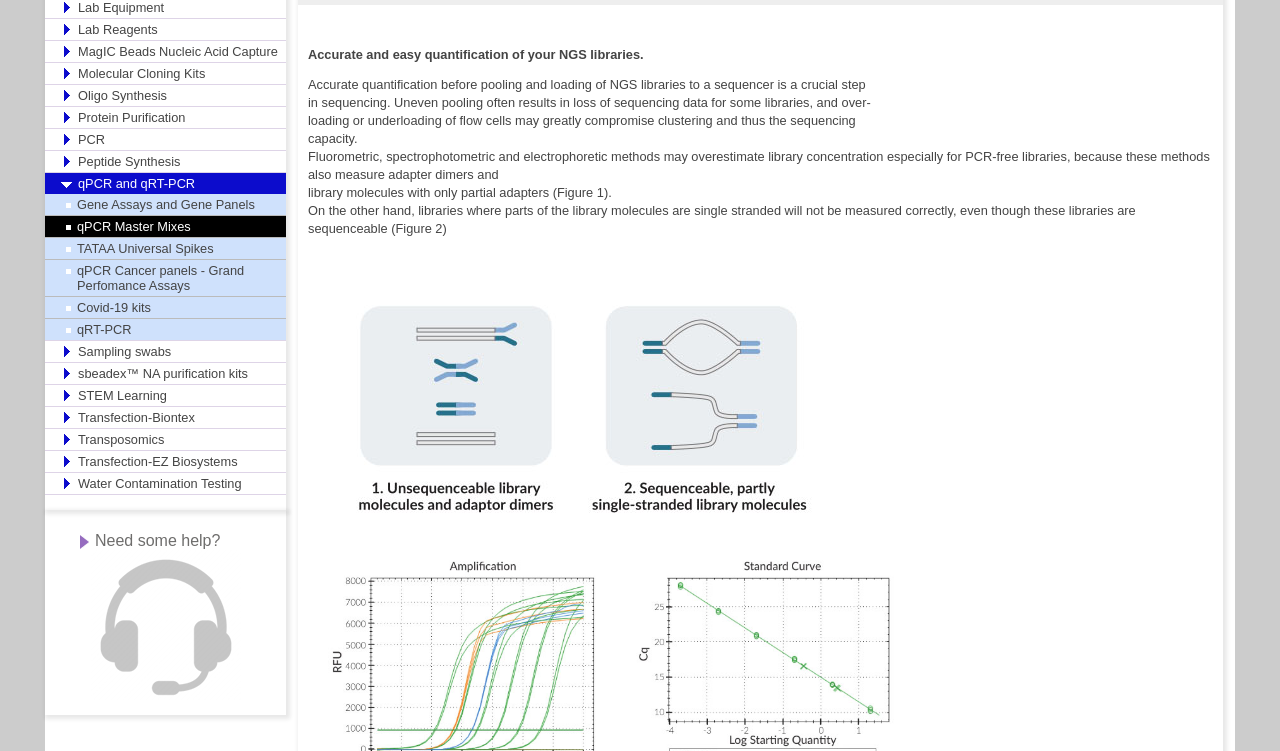Specify the bounding box coordinates (top-left x, top-left y, bottom-right x, bottom-right y) of the UI element in the screenshot that matches this description: Transposomics

[0.035, 0.571, 0.223, 0.599]